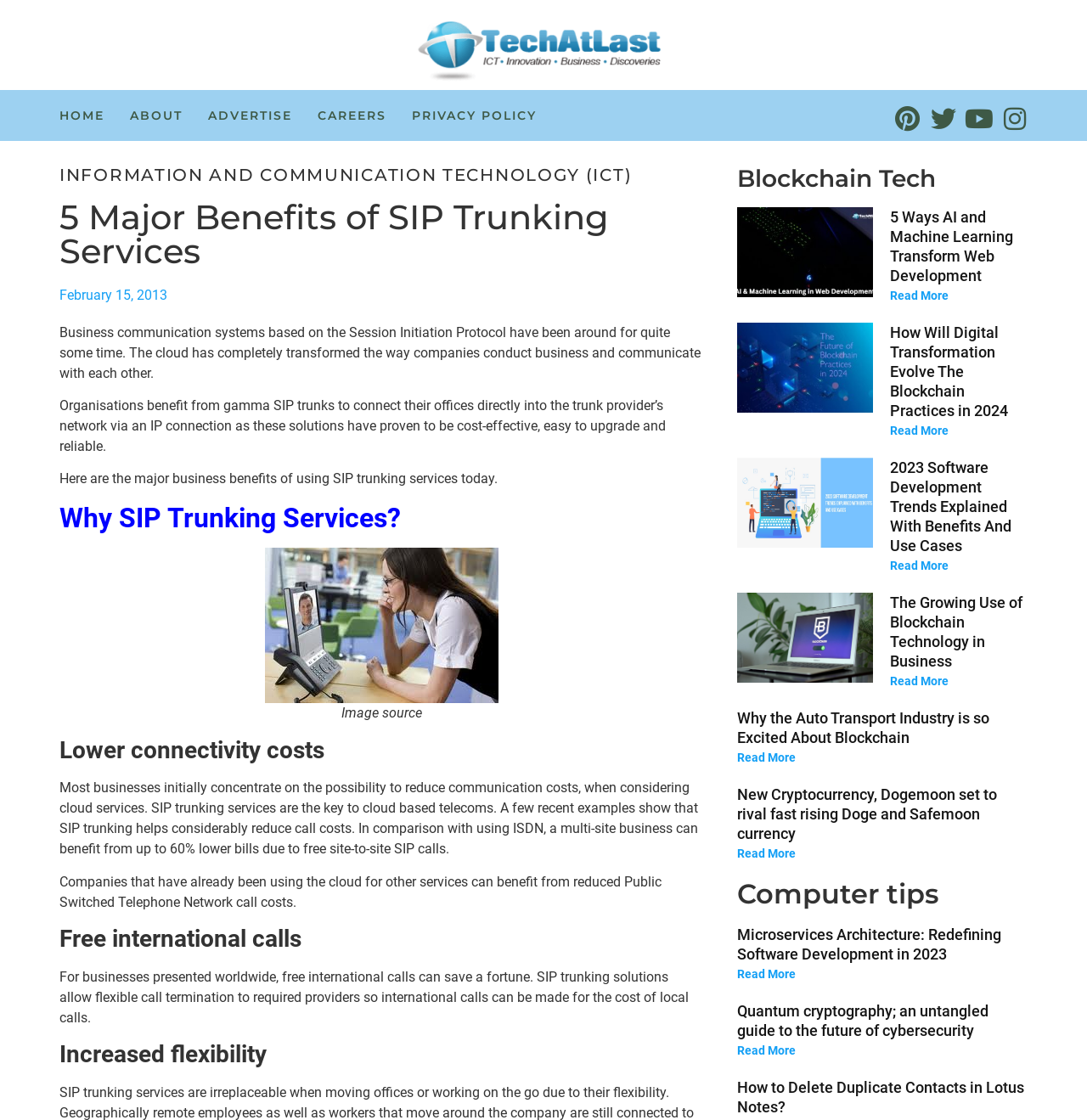Produce an elaborate caption capturing the essence of the webpage.

This webpage is about SIP Trunking Services and their benefits for businesses. At the top, there is a logo of TechAtLast and a navigation menu with links to HOME, ABOUT, ADVERTISE, CAREERS, and PRIVACY POLICY. Below the navigation menu, there is a heading "INFORMATION AND COMMUNICATION TECHNOLOGY (ICT)" followed by a link to the same topic.

The main content of the webpage is divided into sections, each with a heading and descriptive text. The first section is "5 Major Benefits of SIP Trunking Services" which explains how SIP trunking services can benefit businesses. The section is followed by an image related to SIP trunking services.

The subsequent sections discuss the benefits of SIP trunking services in more detail, including "Why SIP Trunking Services?", "Lower connectivity costs", "Free international calls", and "Increased flexibility". Each section has descriptive text and some have images or links to related topics.

On the right side of the webpage, there is a section with multiple articles related to technology, including blockchain, artificial intelligence, software development, and cybersecurity. Each article has a heading, a brief description, and a "Read more" link. The articles are arranged in a vertical list, with the most recent ones at the top.

Overall, the webpage provides information about SIP trunking services and their benefits, as well as related topics in the technology field.